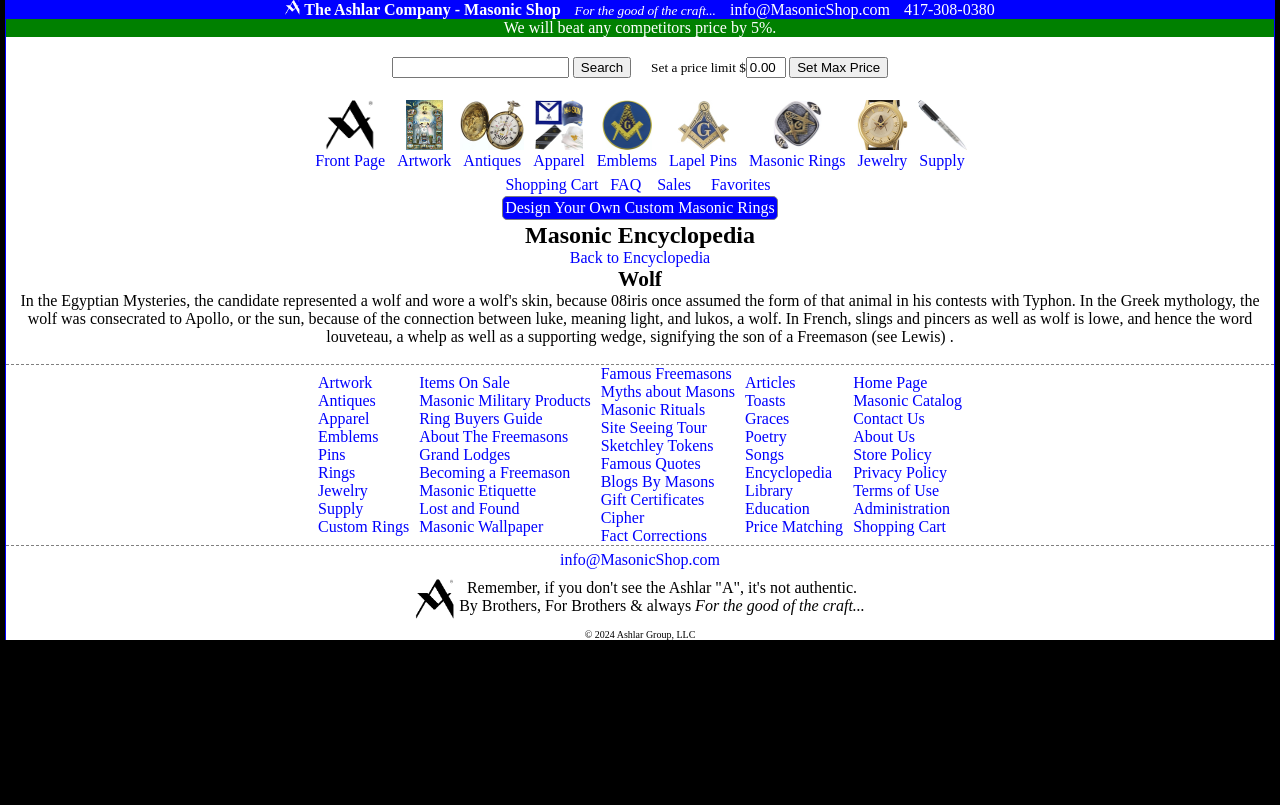Give a short answer using one word or phrase for the question:
What type of products are sold on this website?

Masonic products